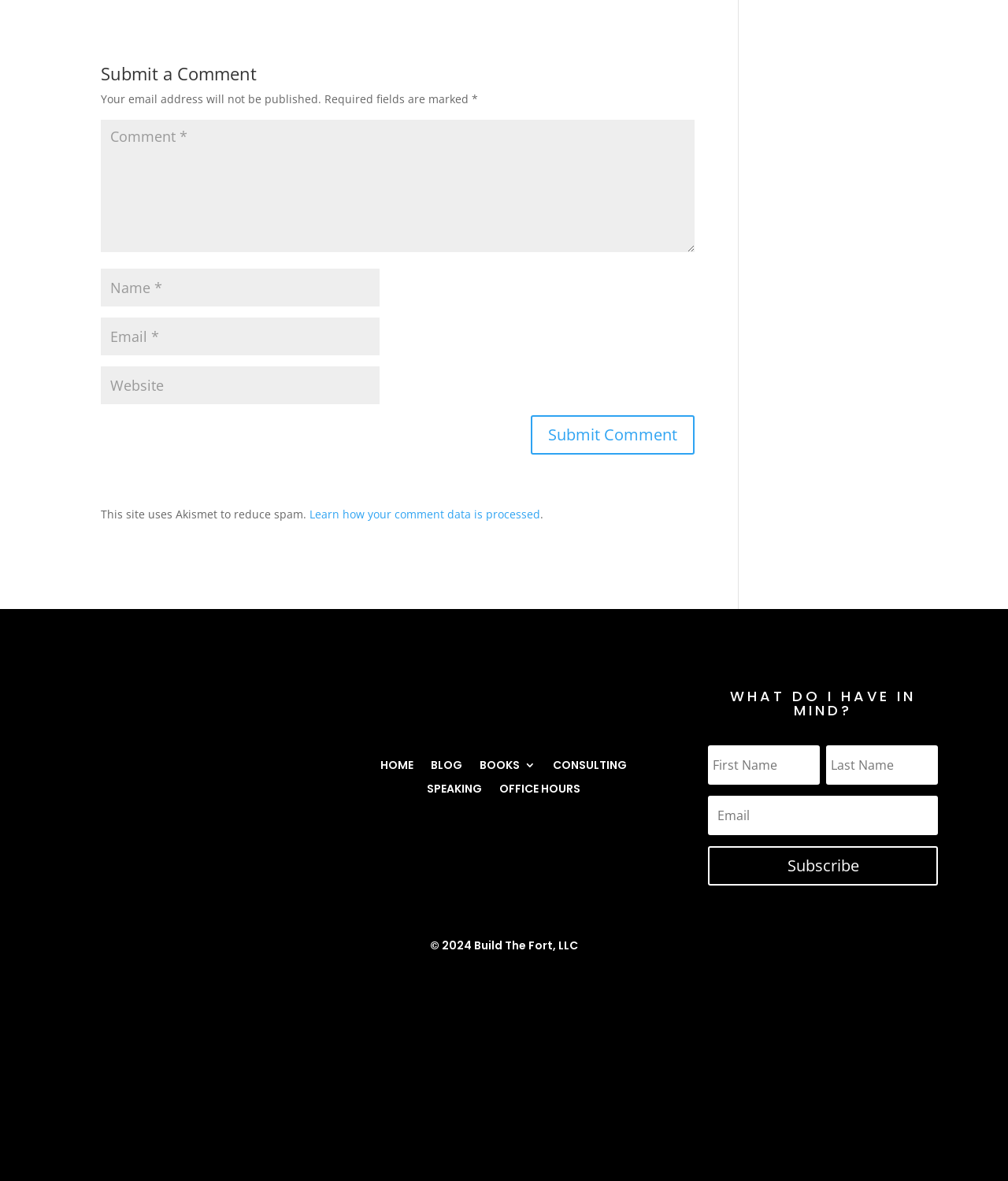Predict the bounding box coordinates of the area that should be clicked to accomplish the following instruction: "Submit a comment". The bounding box coordinates should consist of four float numbers between 0 and 1, i.e., [left, top, right, bottom].

[0.527, 0.352, 0.689, 0.385]